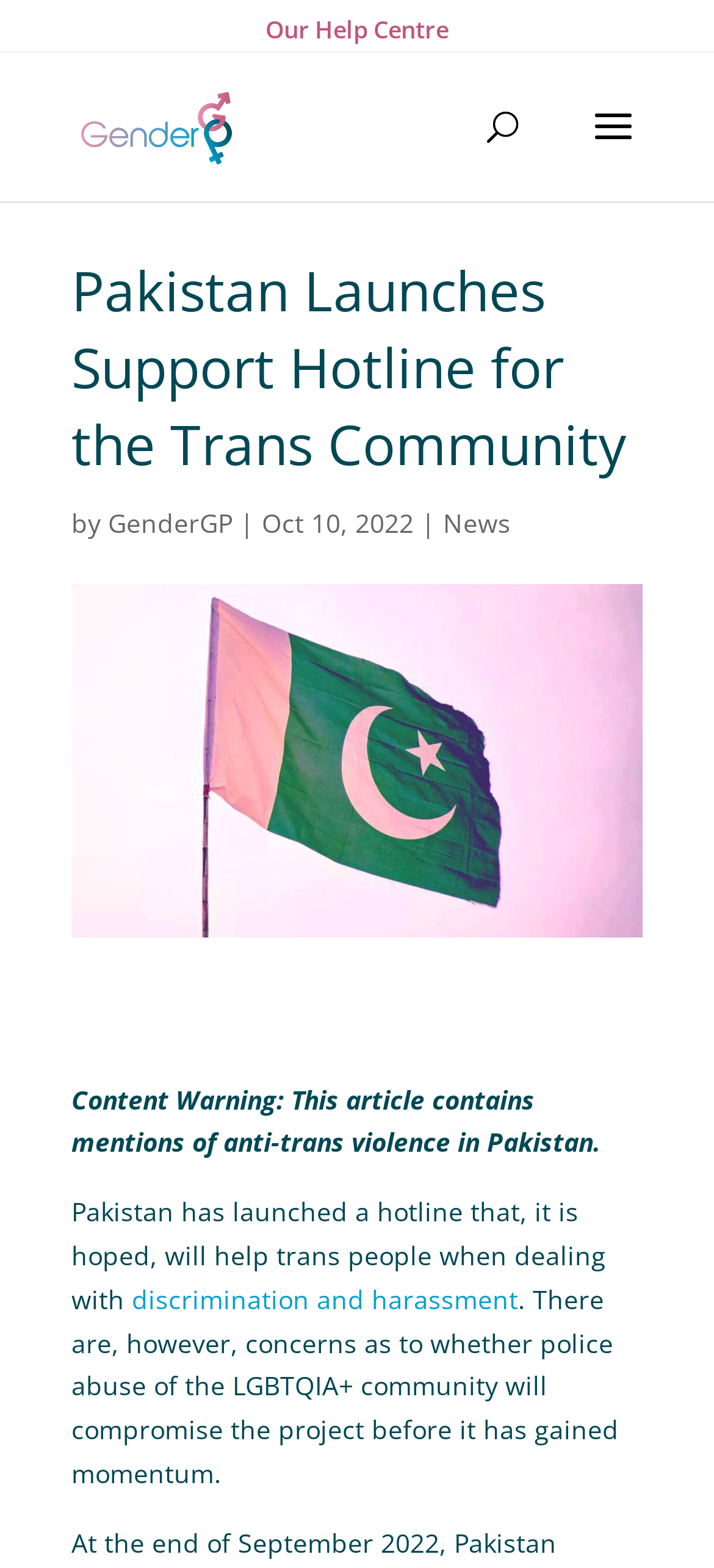Deliver a detailed narrative of the webpage's visual and textual elements.

The webpage is about Pakistan launching its first hotline to support trans people, providing them with help when faced with discrimination. At the top, there are three links: "Our Help Centre" on the right, "GenderGP Transgender Services" on the left with an accompanying image, and a search bar in the middle. 

Below the search bar, there is a heading that reads "Pakistan Launches Support Hotline for the Trans Community". Underneath the heading, there is a byline with the author's name, "GenderGP", and the date "Oct 10, 2022". To the right of the byline, there is a link to the "News" section.

The main content of the webpage is an article with an image above it. The article begins with a content warning about mentions of anti-trans violence in Pakistan. The text then explains that Pakistan has launched a hotline to help trans people deal with discrimination and harassment, but there are concerns about police abuse of the LGBTQIA+ community compromising the project.